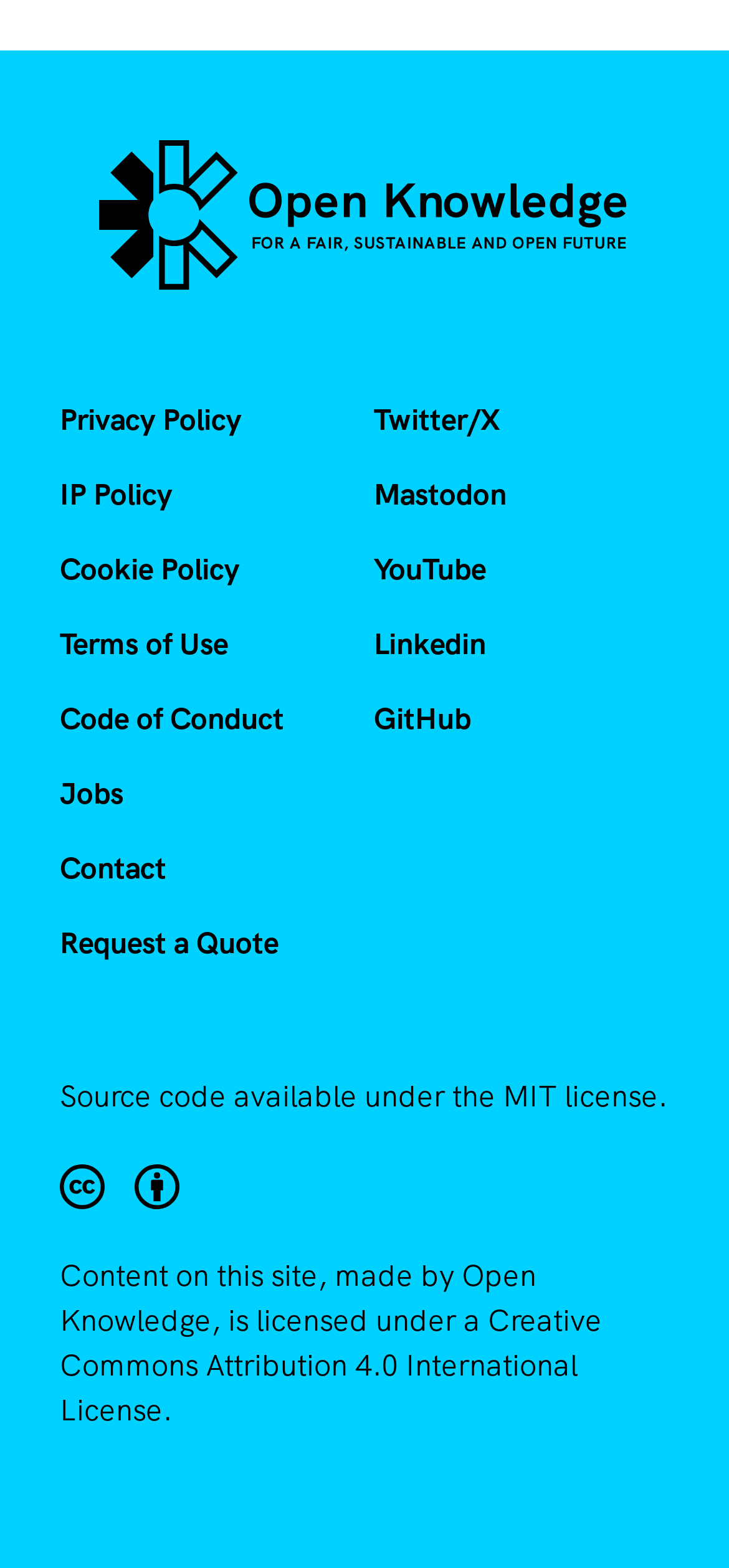Can you specify the bounding box coordinates of the area that needs to be clicked to fulfill the following instruction: "Read about Creative Commons license"?

[0.082, 0.742, 0.918, 0.771]